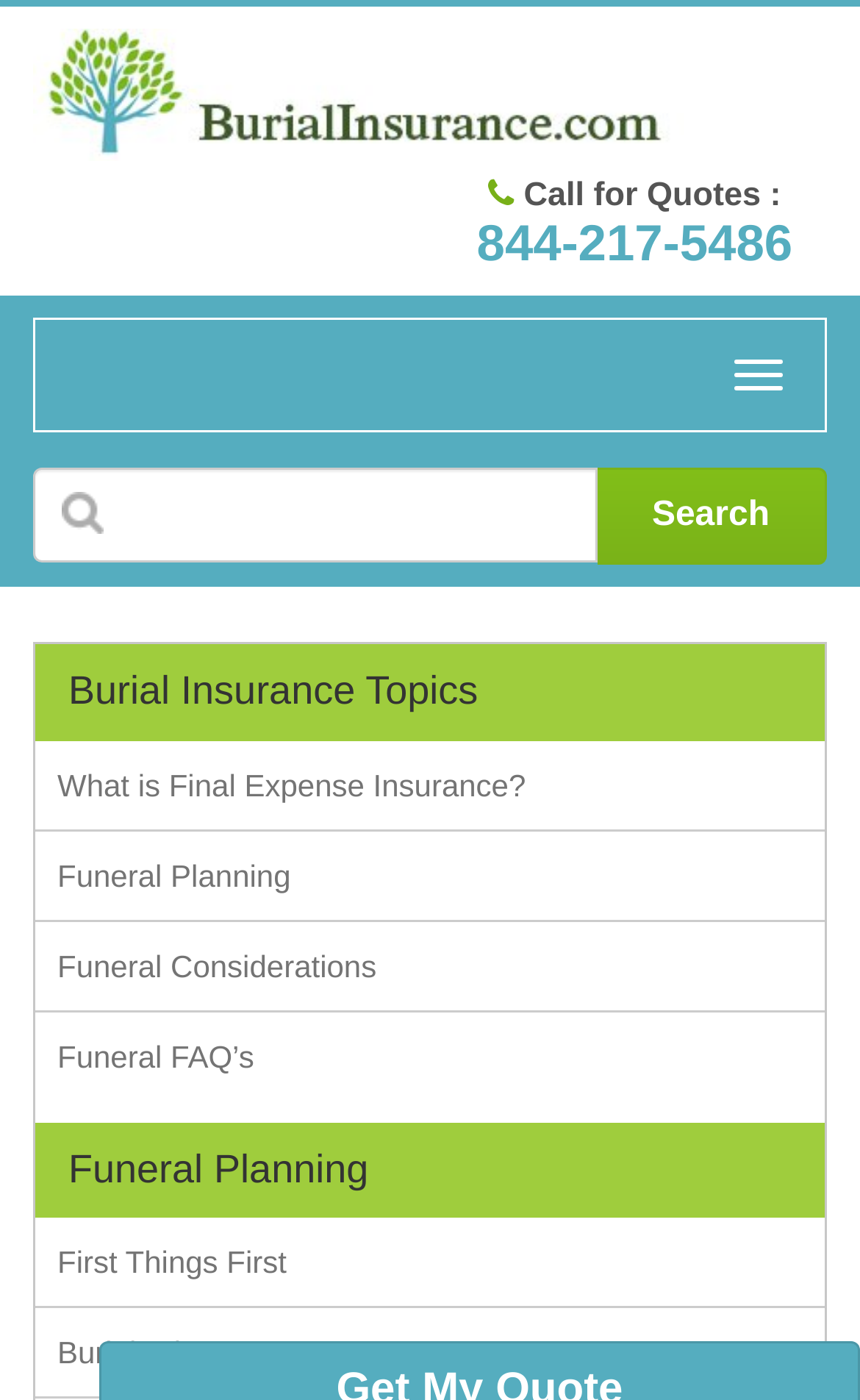How many columns are in the layout table?
Based on the image, answer the question with as much detail as possible.

I analyzed the LayoutTable element and its children. There is only one column in the table, as indicated by the single textbox and button elements that are children of the table.